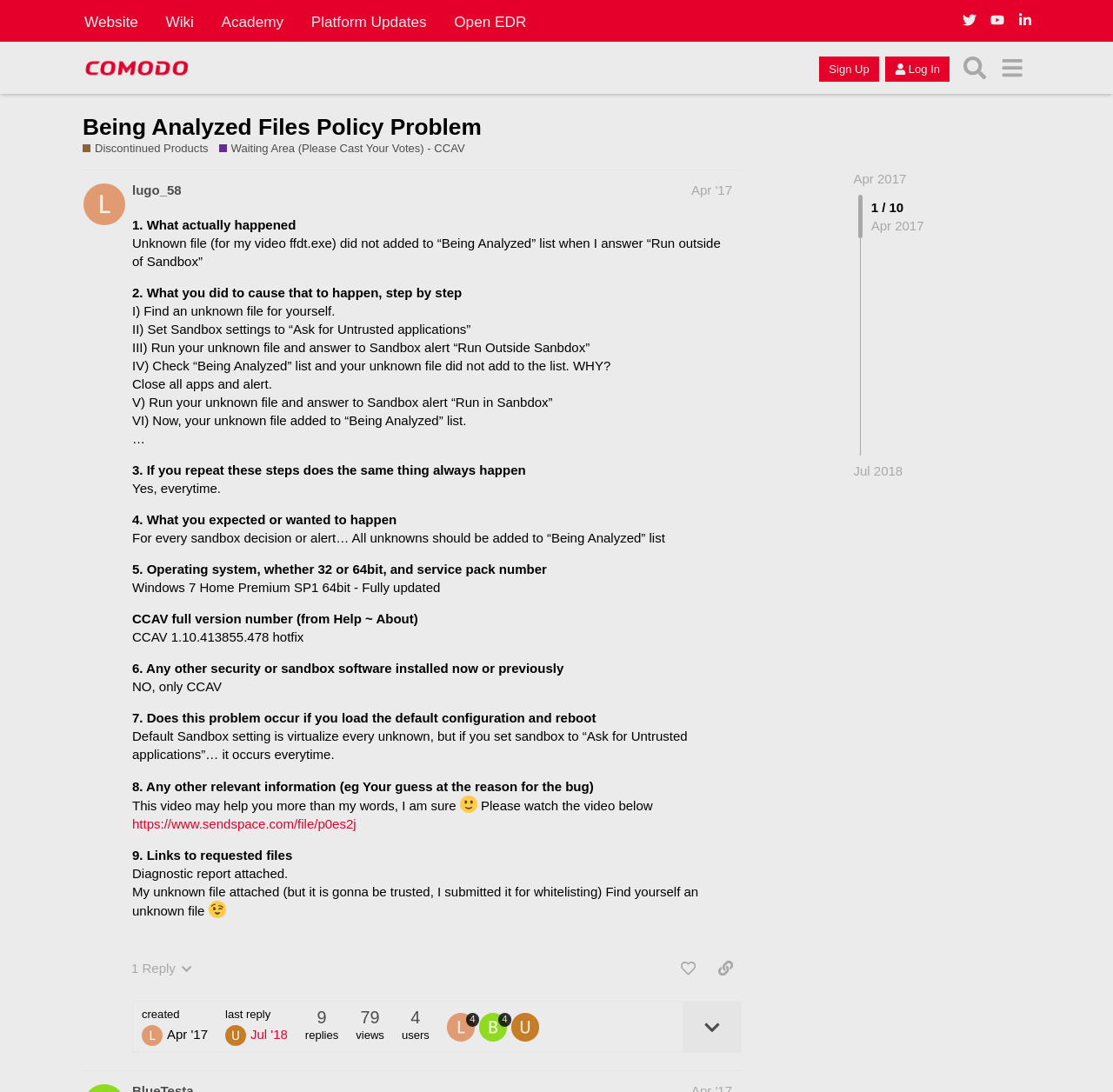Please find the bounding box coordinates in the format (top-left x, top-left y, bottom-right x, bottom-right y) for the given element description. Ensure the coordinates are floating point numbers between 0 and 1. Description: Being Analyzed Files Policy Problem

[0.074, 0.104, 0.433, 0.128]